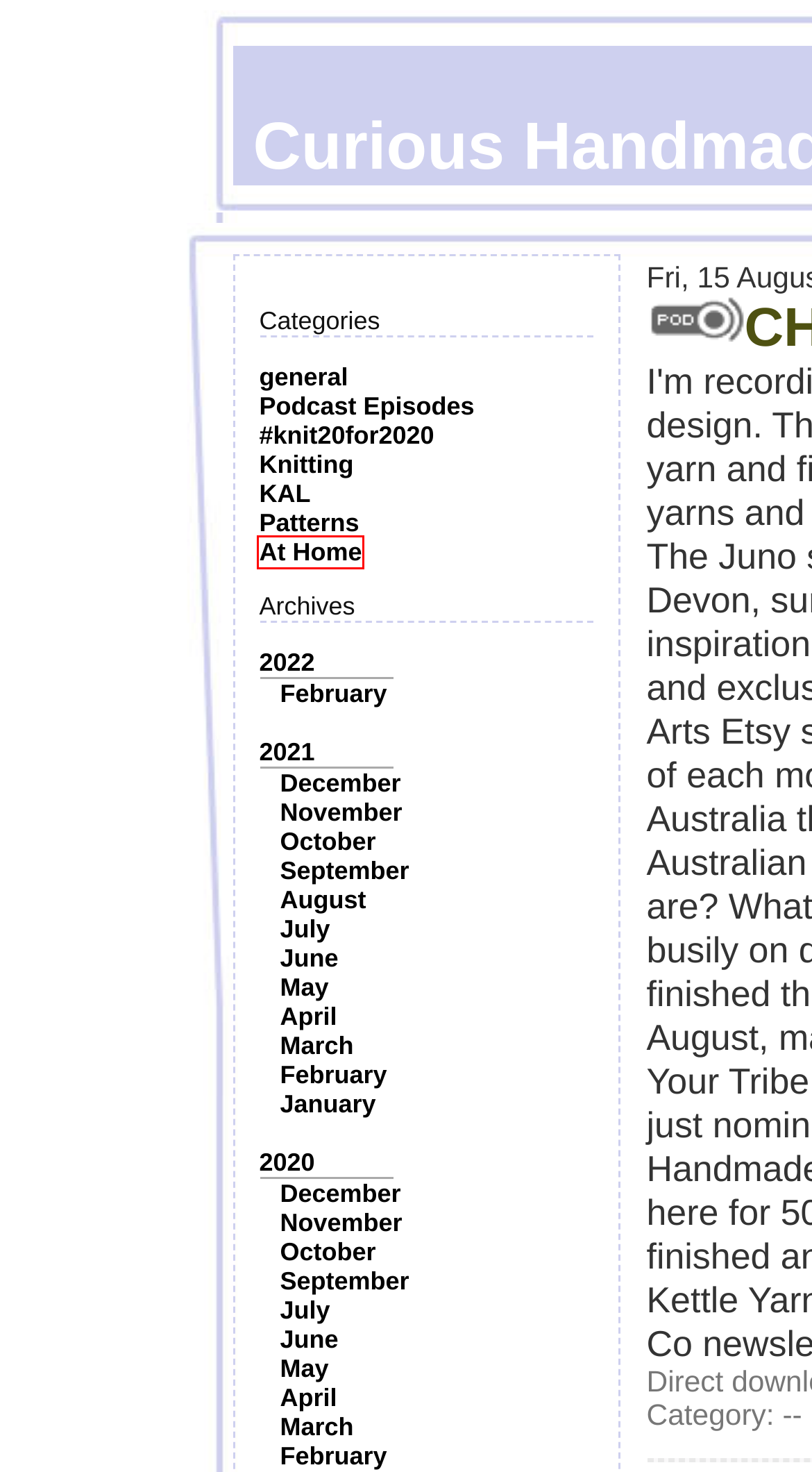Given a screenshot of a webpage with a red bounding box highlighting a UI element, choose the description that best corresponds to the new webpage after clicking the element within the red bounding box. Here are your options:
A. Curious Handmade with Helen Stewart (Knitting)
B. Curious Handmade with Helen Stewart (KAL)
C. Curious Handmade with Helen Stewart (Podcast Episodes)
D. Curious Handmade with Helen Stewart (general)
E. Curious Handmade with Helen Stewart : CH 39: Aussie Update
F. Curious Handmade with Helen Stewart (#knit20for2020)
G. Curious Handmade with Helen Stewart (Patterns)
H. Curious Handmade with Helen Stewart (At Home)

H